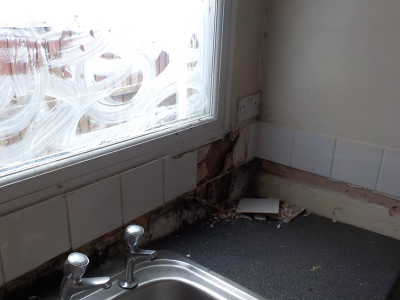What is the state of the electrical socket?
Please describe in detail the information shown in the image to answer the question.

The electrical socket on the wall is unfinished, which highlights the overall unfinished state of the kitchen area, suggesting that there are ongoing issues that need to be addressed, including the water damage and maintenance.